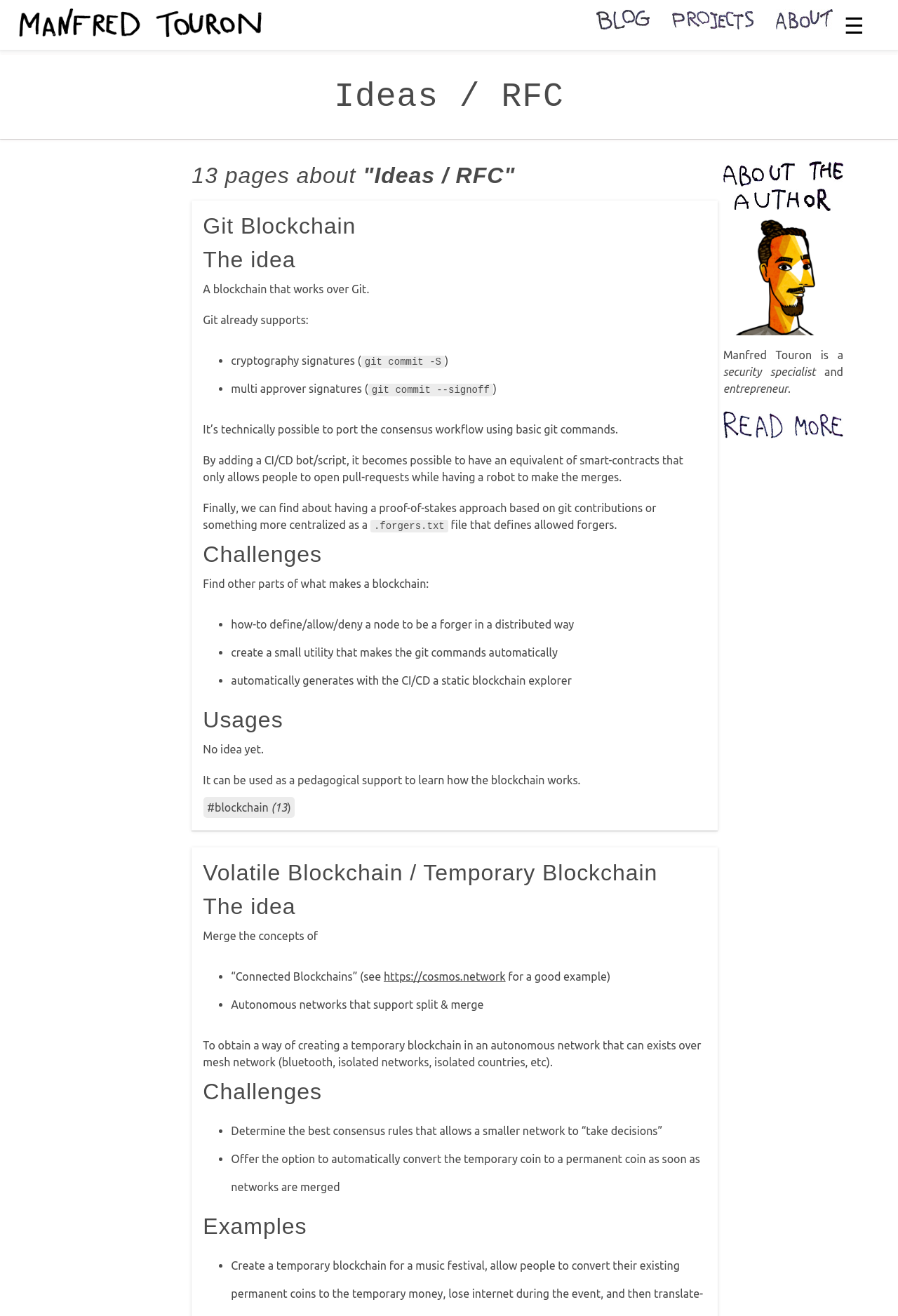Determine the bounding box coordinates of the area to click in order to meet this instruction: "Open the sidebar".

[0.94, 0.004, 0.975, 0.034]